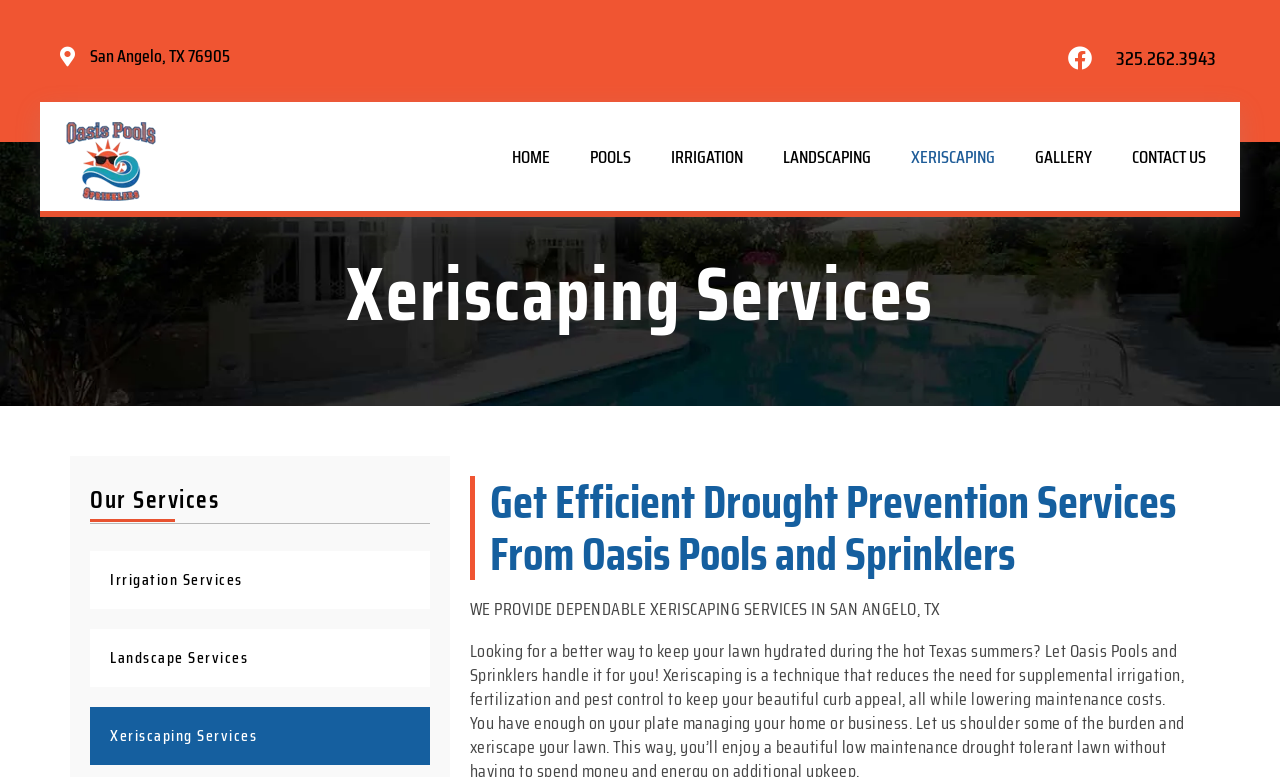What is the phone number of Oasis Pools and Sprinklers?
Provide a detailed answer to the question using information from the image.

I found the phone number by looking at the link element with the text '325.262.3943' which is located at the top right corner of the webpage.